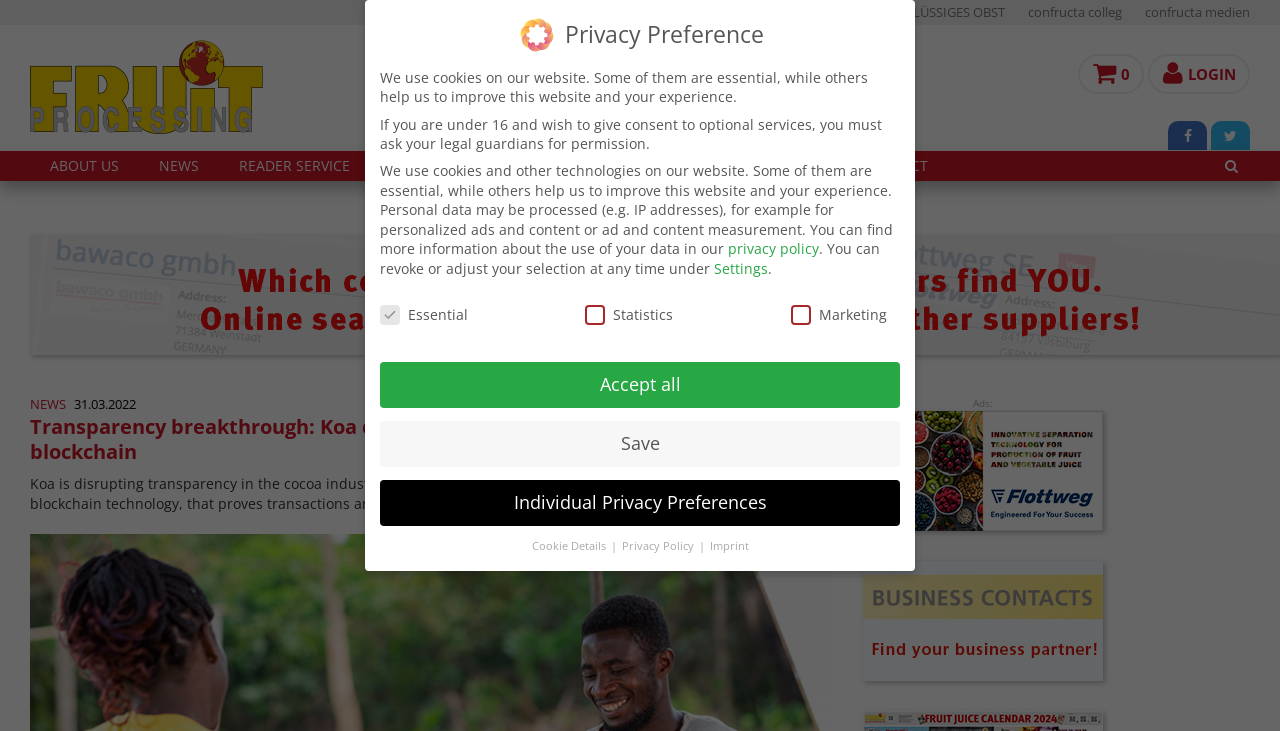What is the purpose of the system launched by Koa?
Please describe in detail the information shown in the image to answer the question.

The answer can be found in the static text element that describes the system, which is 'Koa is disrupting transparency in the cocoa industry. The Swiss-Ghanaian start-up is launching a system, using blockchain technology, that proves transactions and higher income for cocoa farmers.'